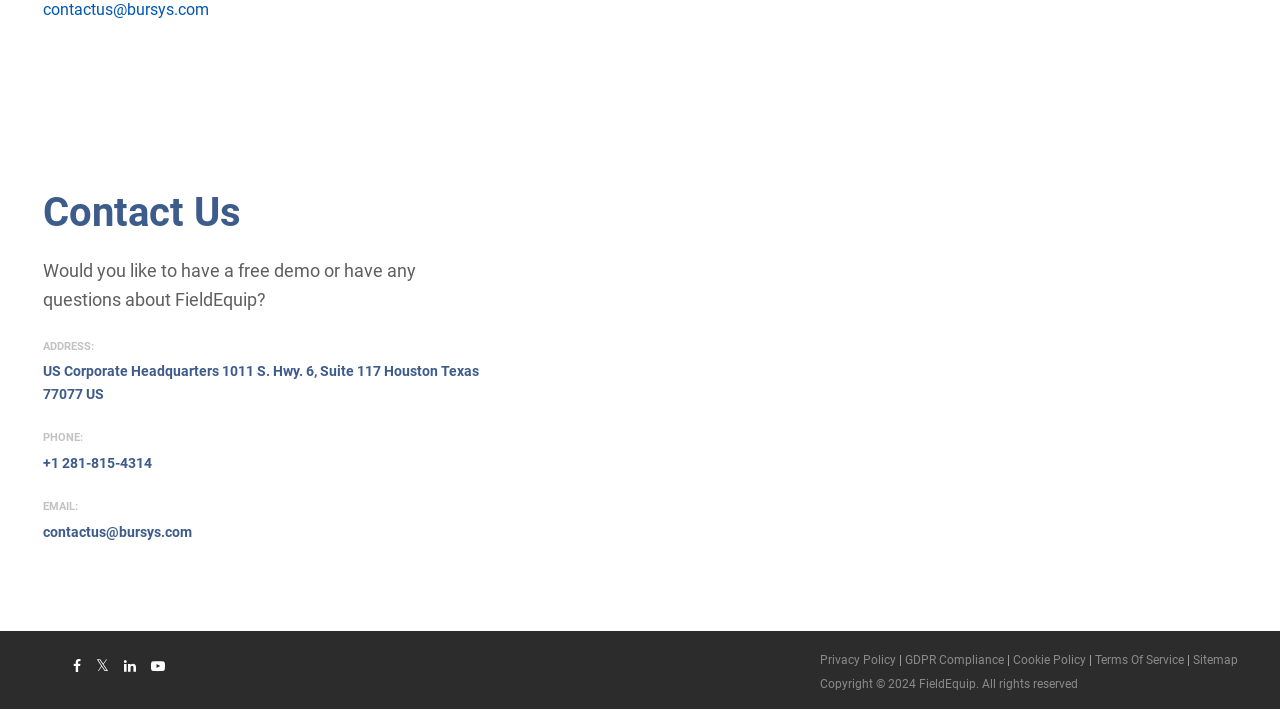Locate the bounding box of the UI element described by: "Terms Of Service" in the given webpage screenshot.

[0.855, 0.921, 0.925, 0.941]